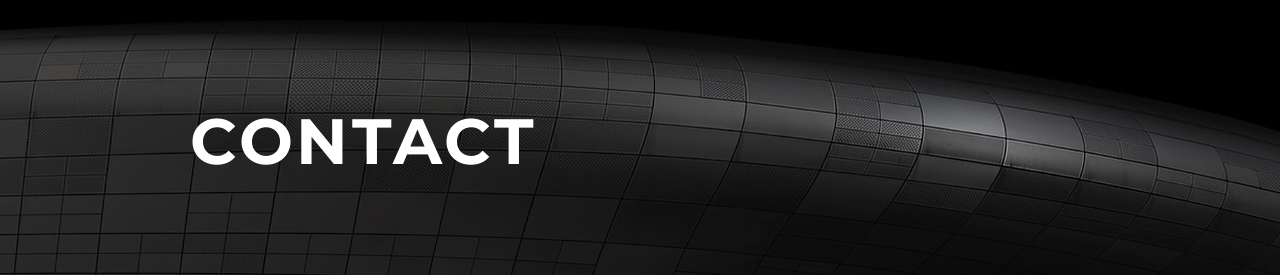What is the purpose of this section?
Using the information from the image, provide a comprehensive answer to the question.

The caption explains that this section serves as a gateway for users to reach out for inquiries or collaborations, which implies that its purpose is to facilitate communication between the company and its visitors.